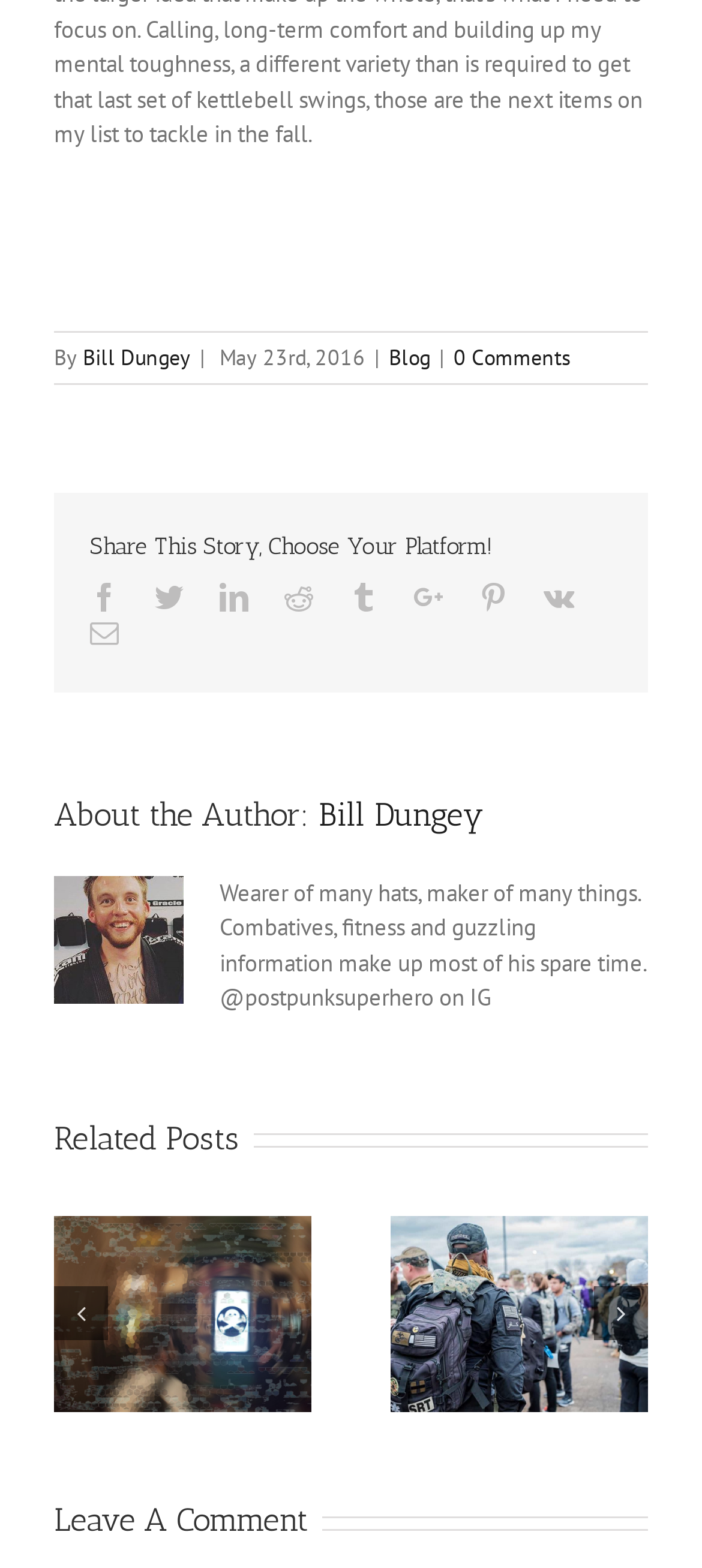Analyze the image and provide a detailed answer to the question: Who is the author of the story?

The author's name is mentioned in the text 'About the Author: Bill Dungey' and also as a link 'Bill Dungey' above the text.